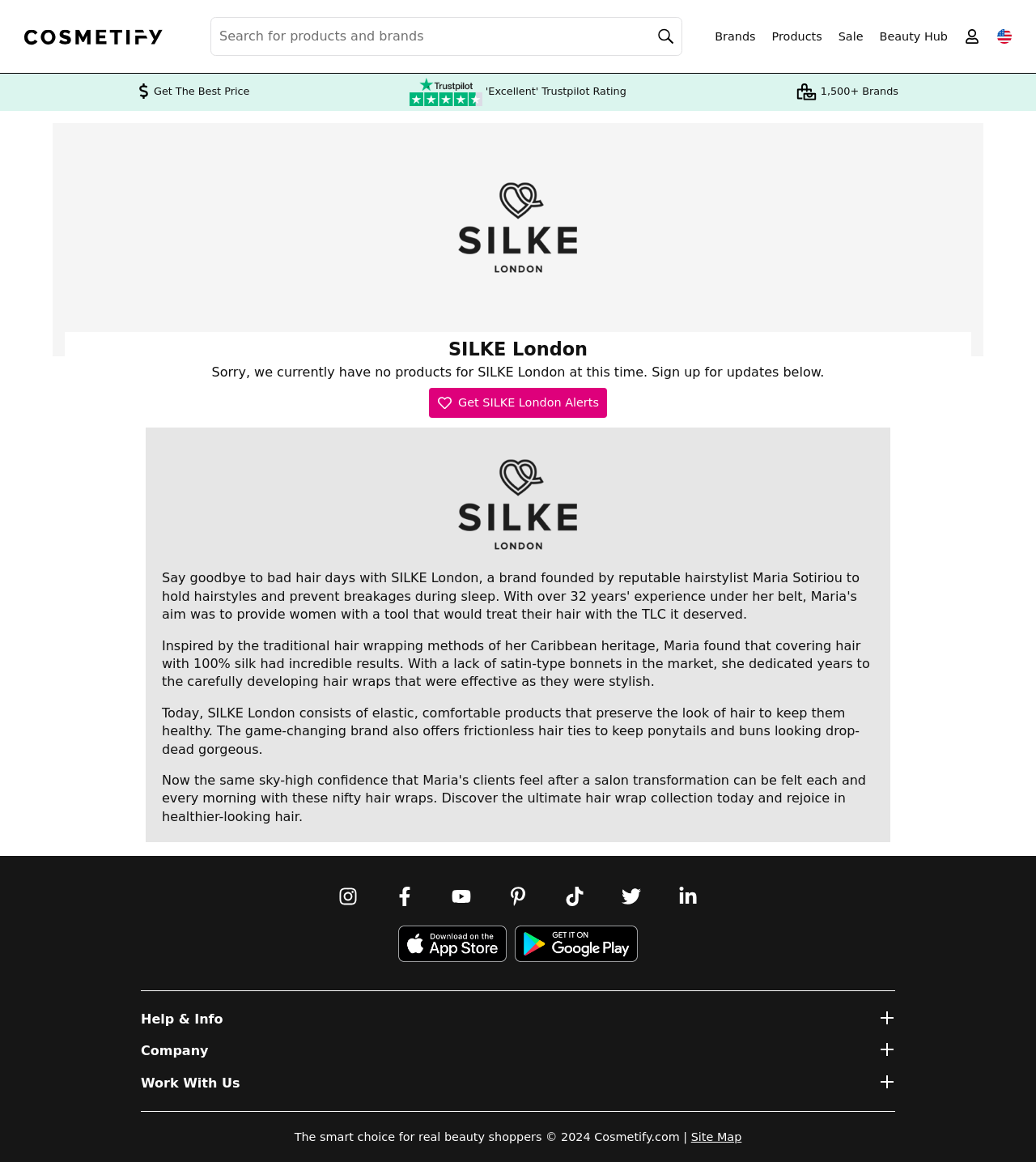Determine the bounding box coordinates for the clickable element to execute this instruction: "Download Cosmetify on the App Store". Provide the coordinates as four float numbers between 0 and 1, i.e., [left, top, right, bottom].

[0.384, 0.797, 0.489, 0.828]